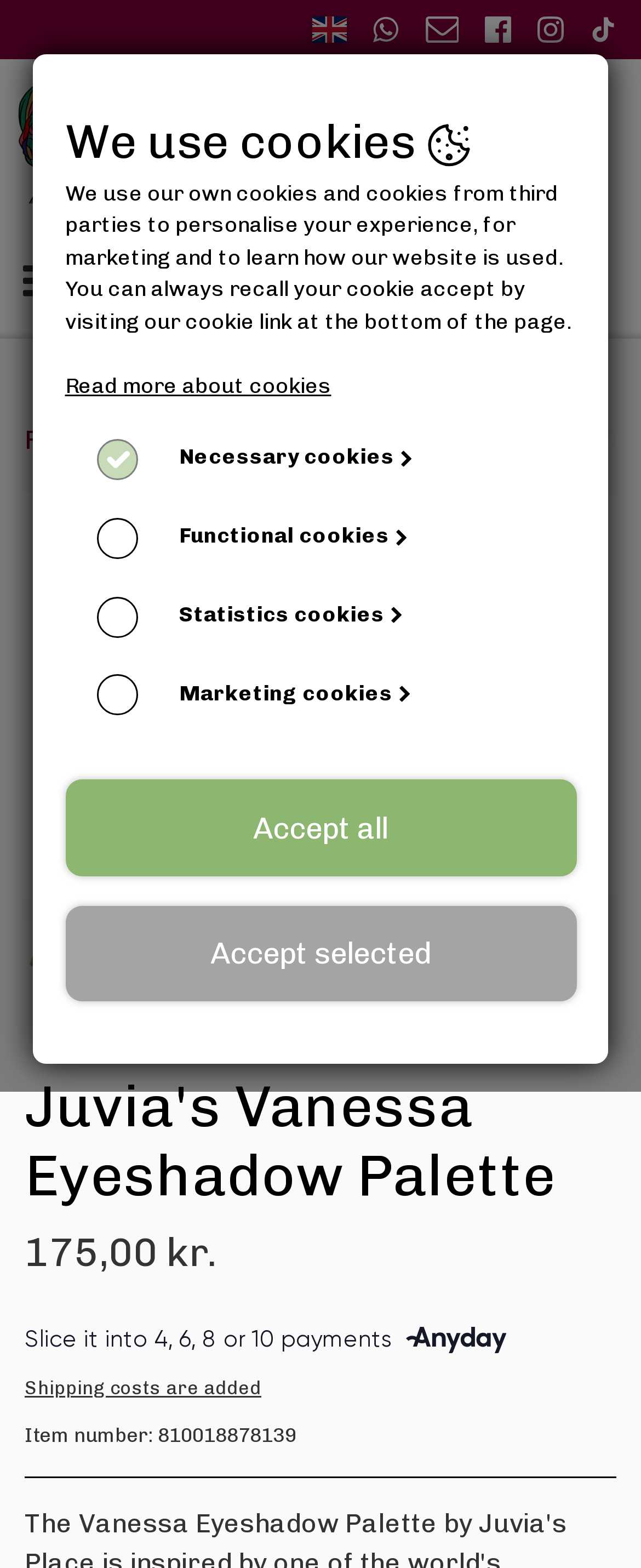What is the price of the eyeshadow palette?
Refer to the screenshot and respond with a concise word or phrase.

175,00 kr.